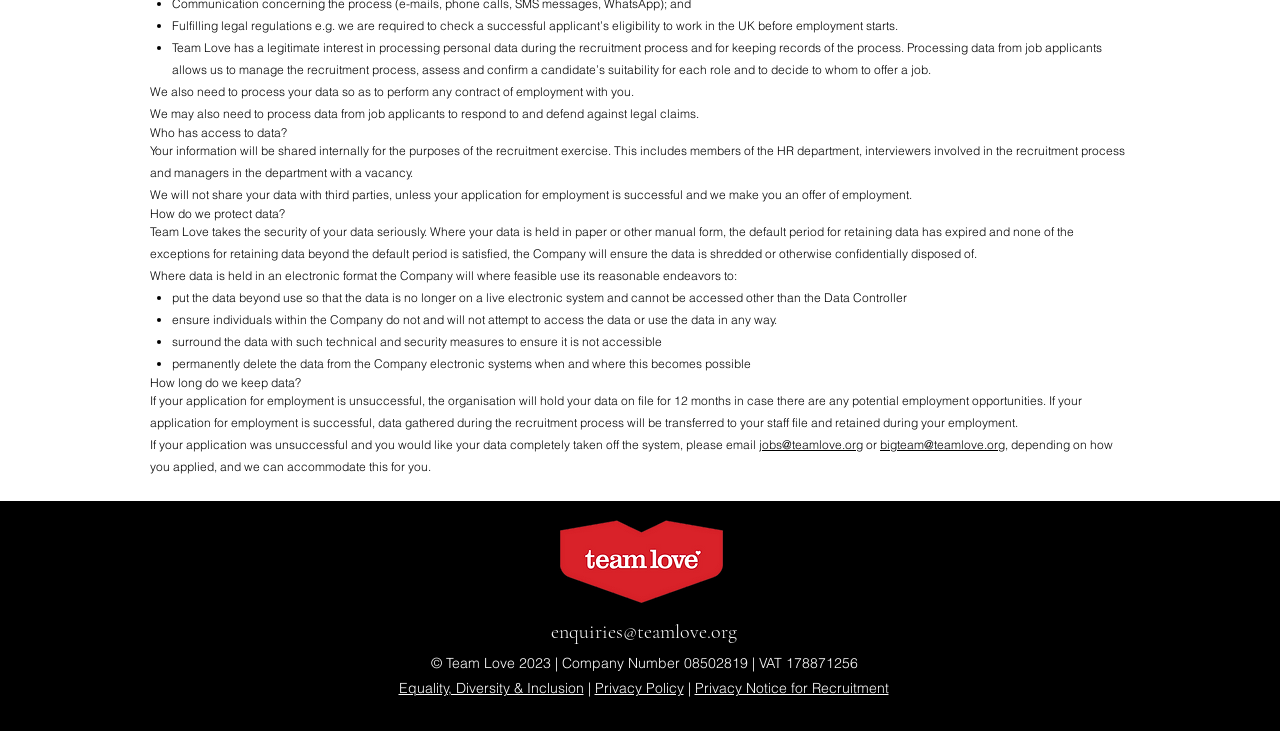Determine the bounding box of the UI component based on this description: "bigteam@teamlove.org". The bounding box coordinates should be four float values between 0 and 1, i.e., [left, top, right, bottom].

[0.688, 0.598, 0.785, 0.618]